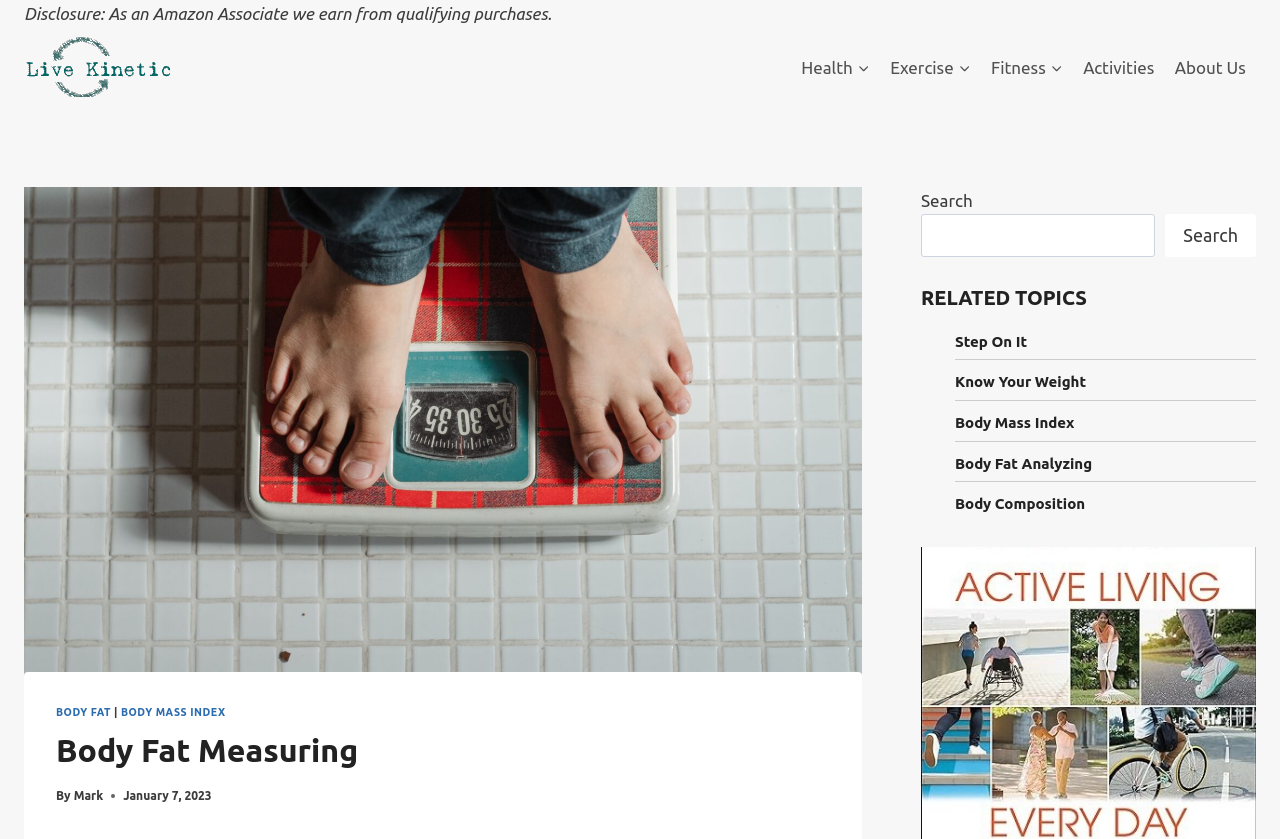Please mark the bounding box coordinates of the area that should be clicked to carry out the instruction: "Visit the 'Body Fat Analyzing' page".

[0.746, 0.542, 0.853, 0.562]